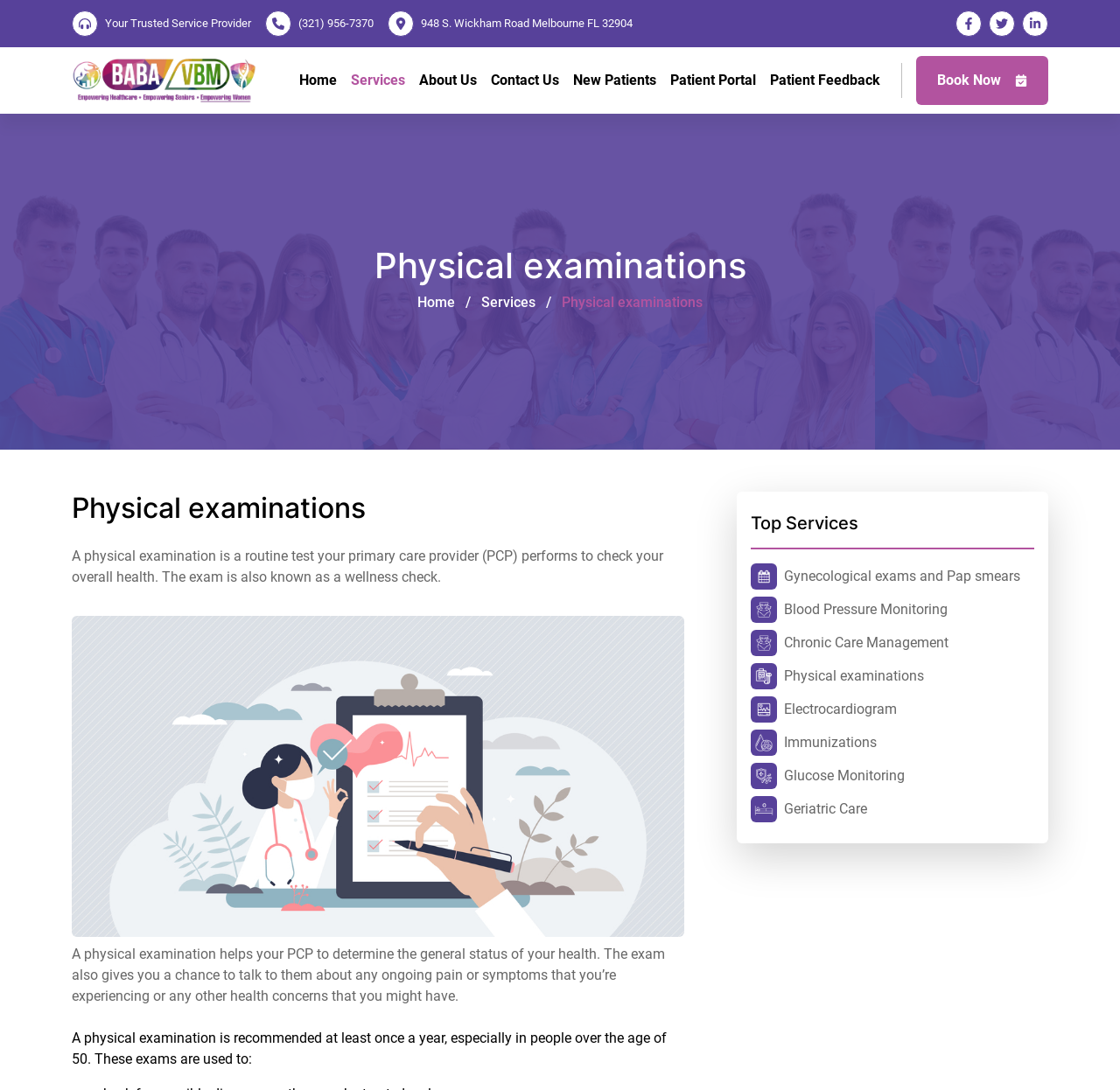Please identify the bounding box coordinates of the region to click in order to complete the task: "Click on ABOUT". The coordinates must be four float numbers between 0 and 1, specified as [left, top, right, bottom].

None